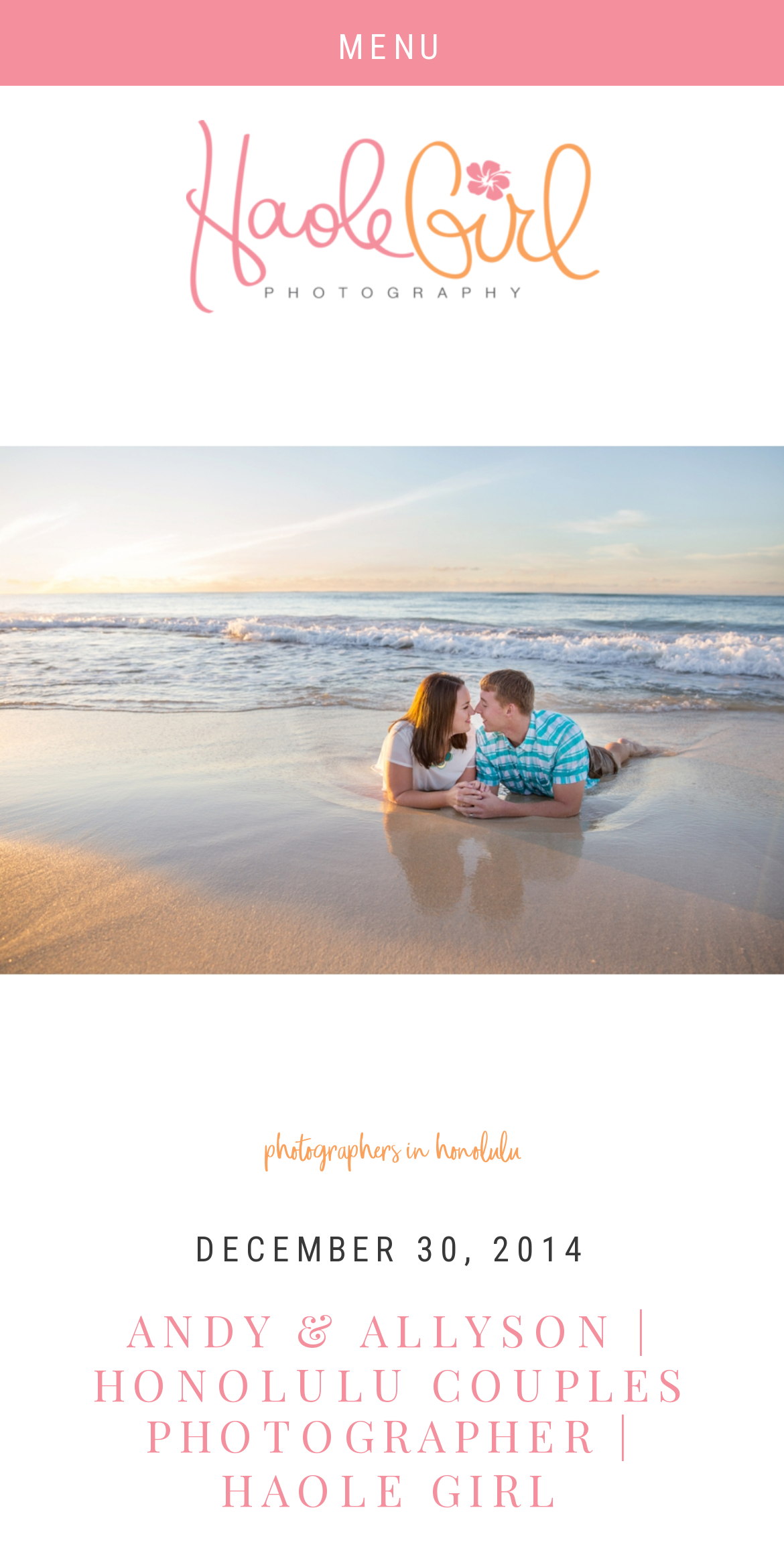Bounding box coordinates are specified in the format (top-left x, top-left y, bottom-right x, bottom-right y). All values are floating point numbers bounded between 0 and 1. Please provide the bounding box coordinate of the region this sentence describes: parent_node: MENU

[0.238, 0.077, 0.766, 0.2]